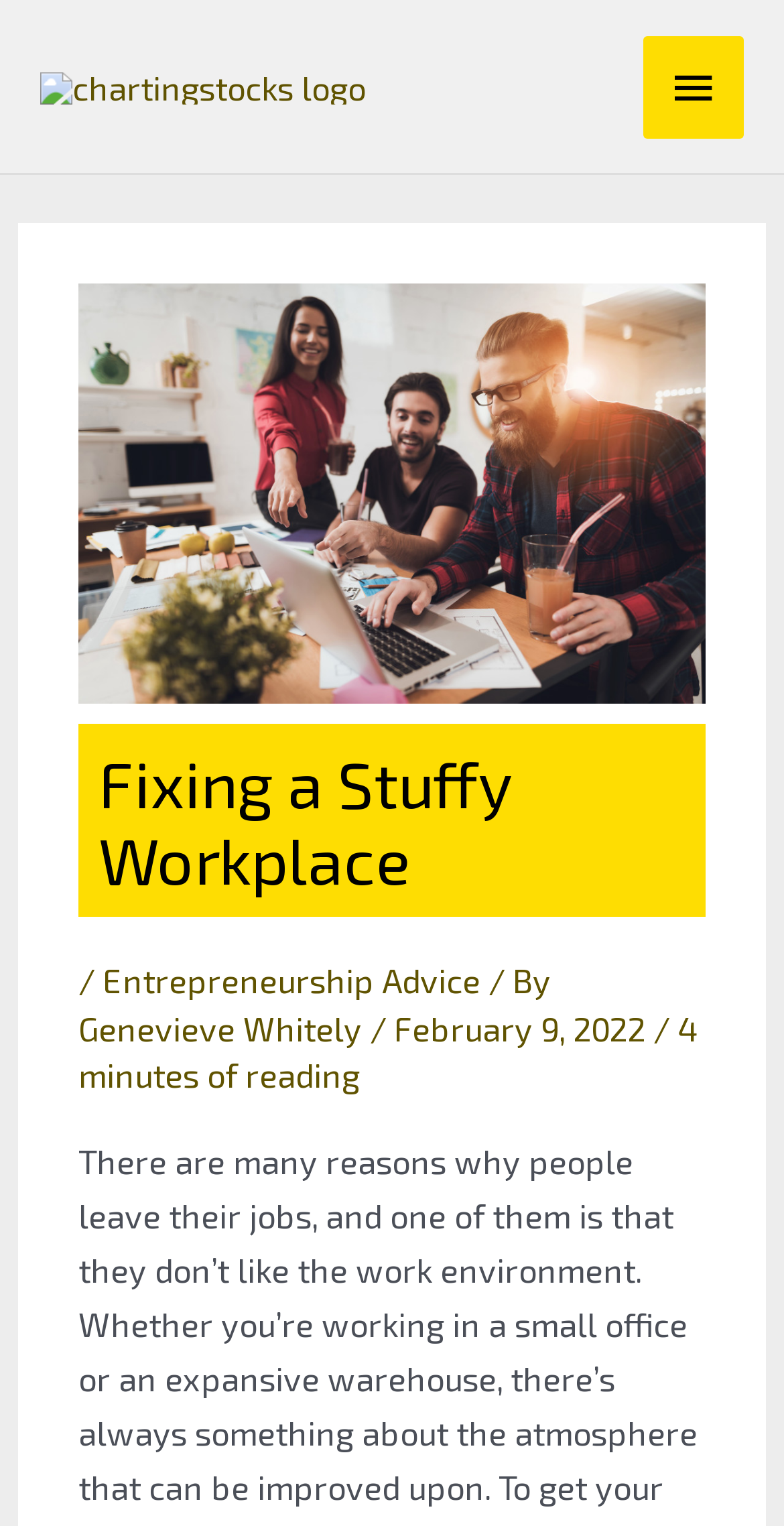Offer a comprehensive description of the webpage’s content and structure.

The webpage is about creating a happy and productive work environment. At the top left corner, there is a logo of "Charting Stocks" with a link to the website. On the top right corner, there is a main menu button that can be expanded to reveal more options.

Below the logo, there is a large image of people at work, taking up most of the width of the page. Above the image, there is a heading that reads "Fixing a Stuffy Workplace". To the right of the image, there is a section with a slash separator, followed by a link to "Entrepreneurship Advice" and the author's name, "Genevieve Whitely". The date "February 9, 2022" and the estimated reading time "4 minutes of reading" are also displayed in this section.

The main content of the webpage is likely to be below this section, although it is not explicitly described in the accessibility tree. The meta description suggests that the webpage will provide office adjustments to increase employee productivity, but the exact content is not specified.